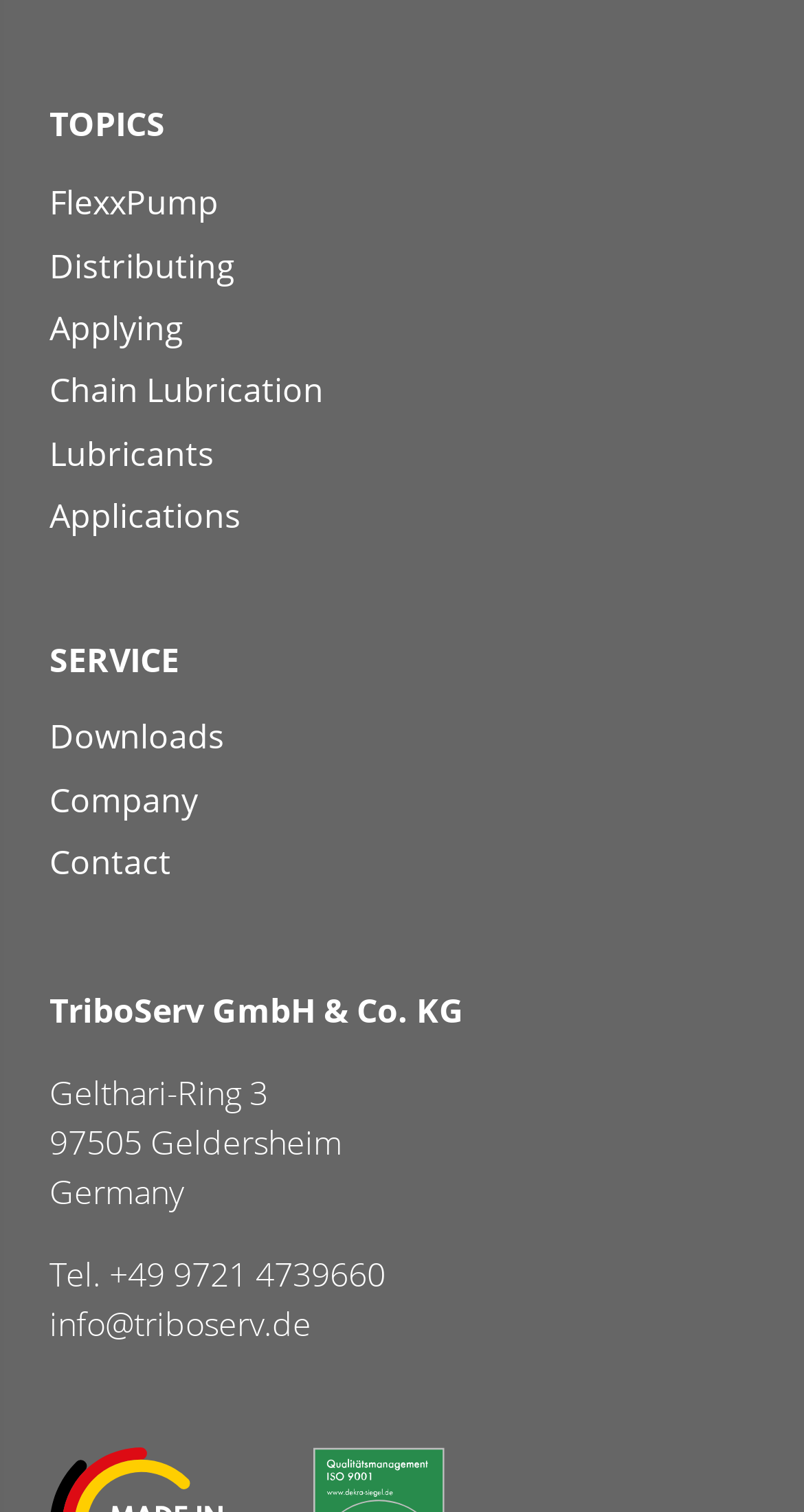What is the company name?
We need a detailed and meticulous answer to the question.

I found the company name by looking at the static text element located at [0.062, 0.653, 0.577, 0.683] which contains the text 'TriboServ GmbH & Co. KG'.